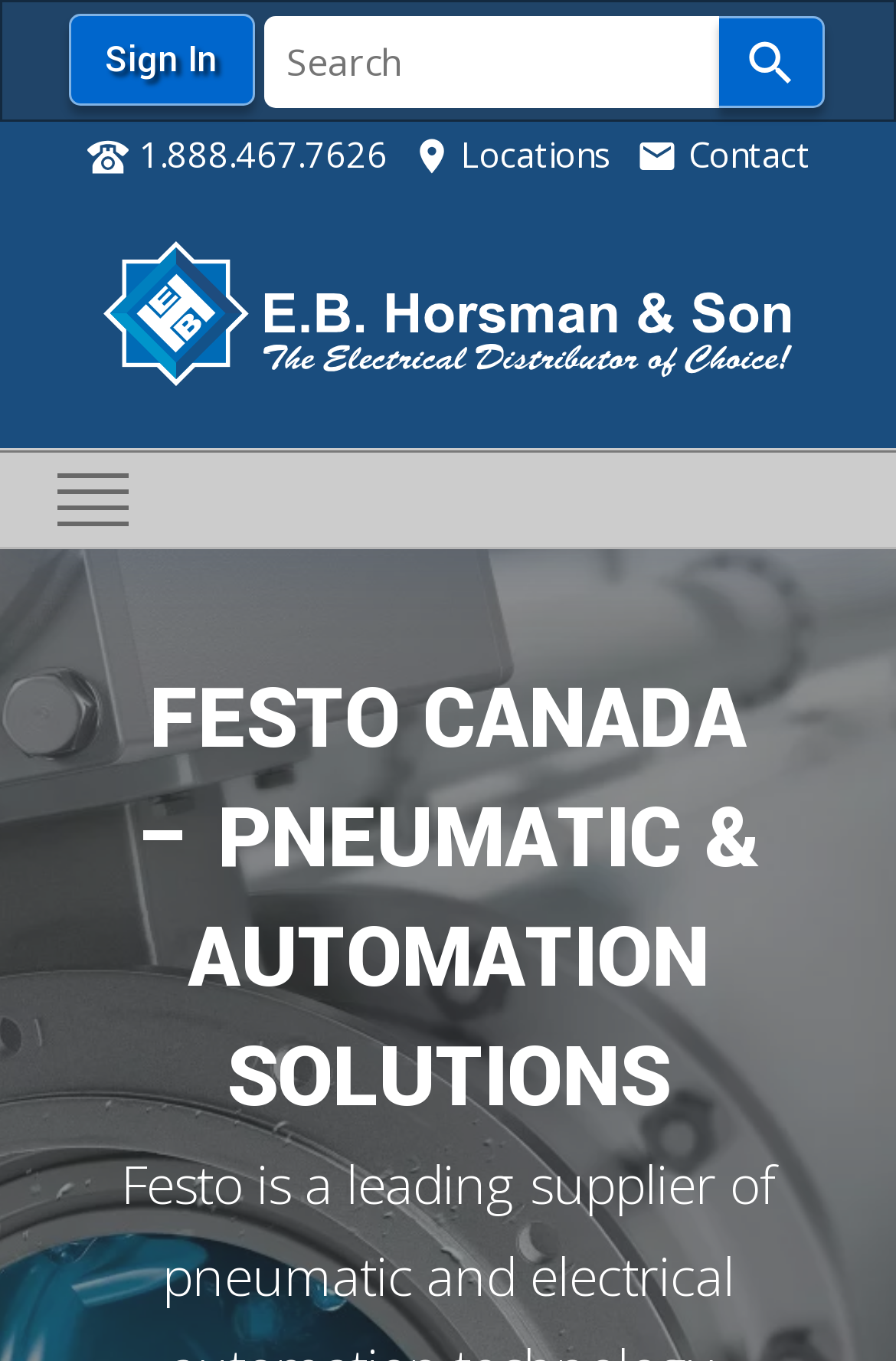What is the phone number to contact?
Please use the image to provide a one-word or short phrase answer.

1.888.467.7626